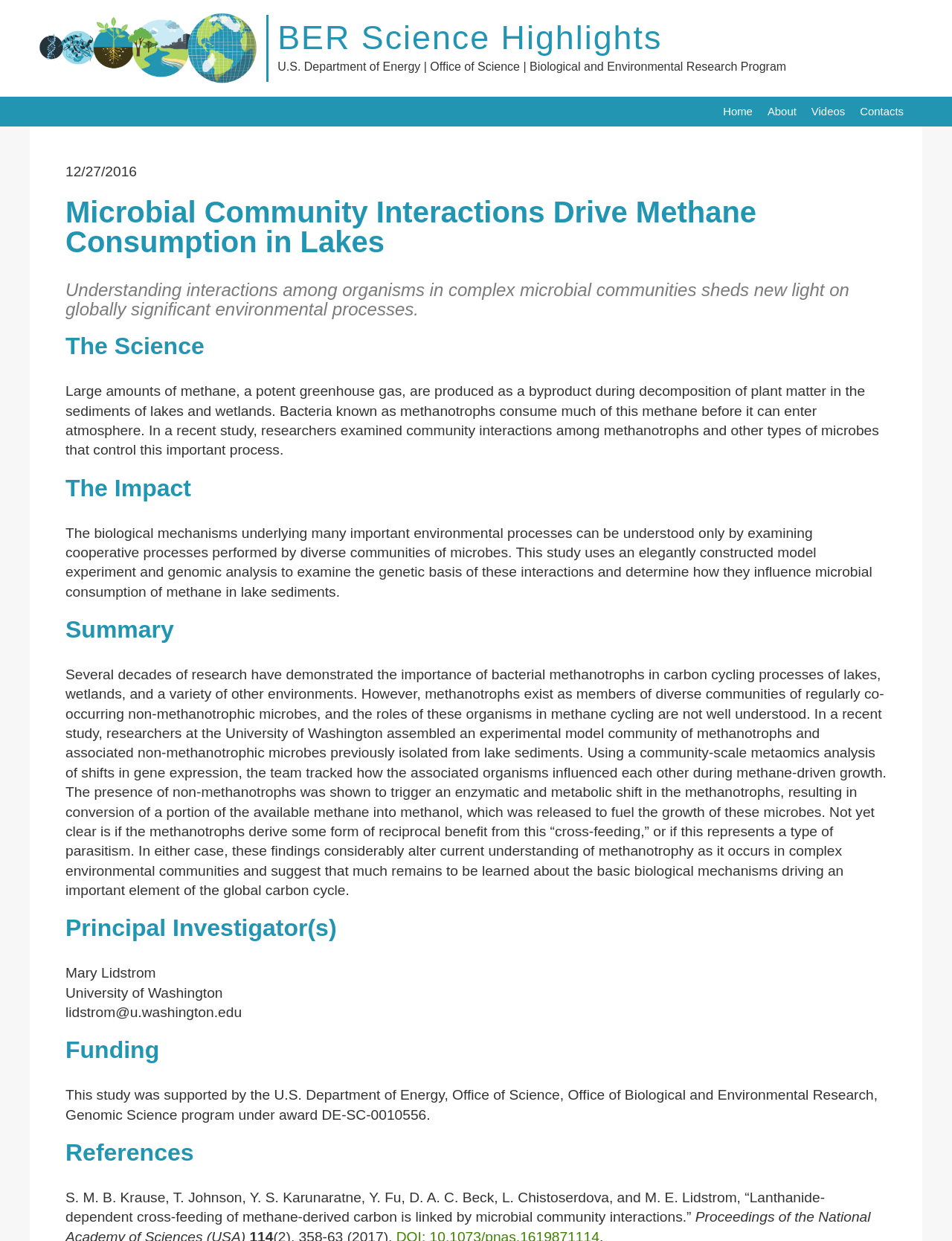What is the funding source?
Provide a short answer using one word or a brief phrase based on the image.

U.S. Department of Energy